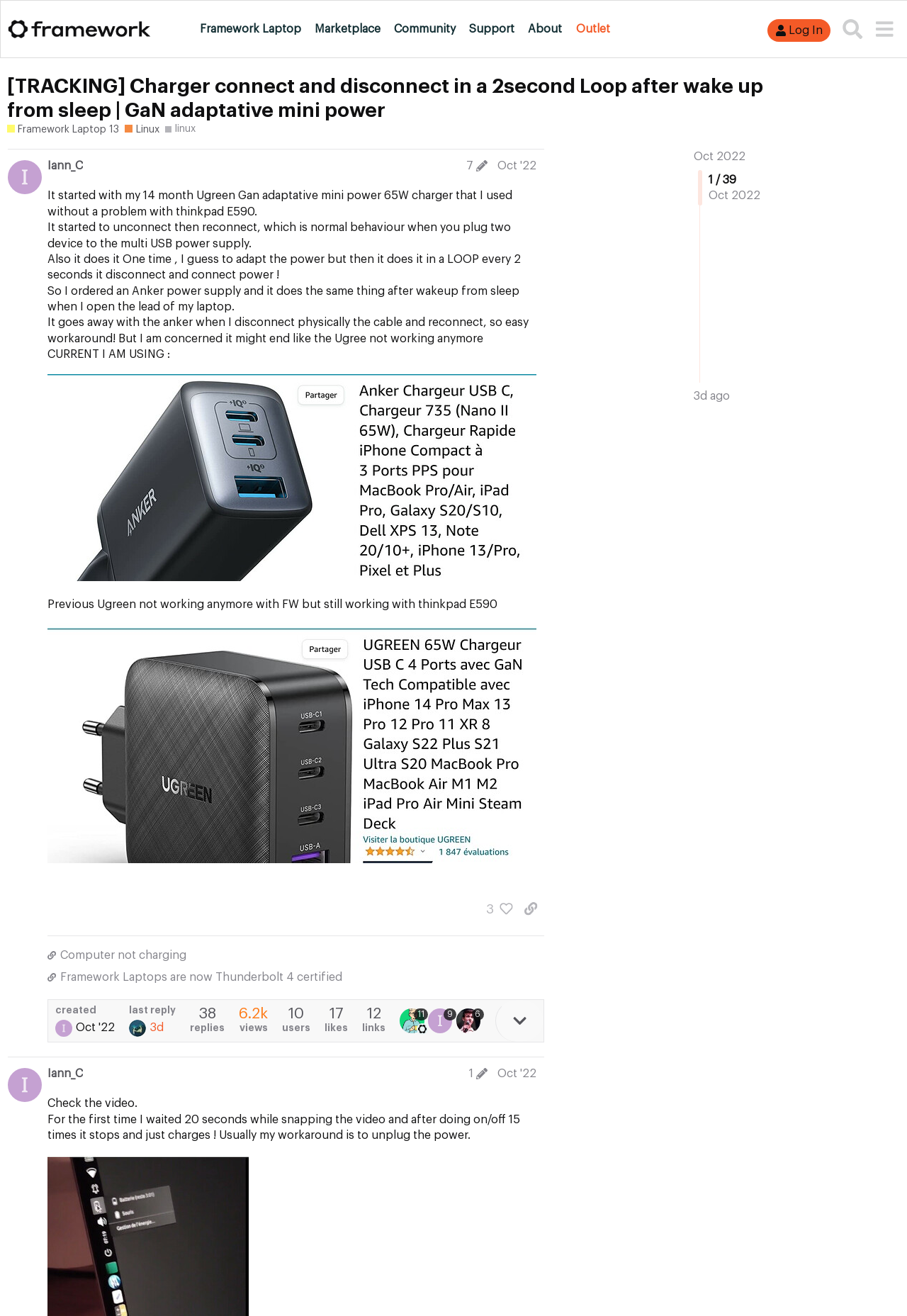What is the name of the laptop model being discussed?
Using the information from the image, provide a comprehensive answer to the question.

The name of the laptop model being discussed can be found in the title of the topic, where it says '[TRACKING] Charger connect and disconnect in a 2second Loop after wake up from sleep | GaN adaptative mini power - Framework Laptop 13 / Linux'.